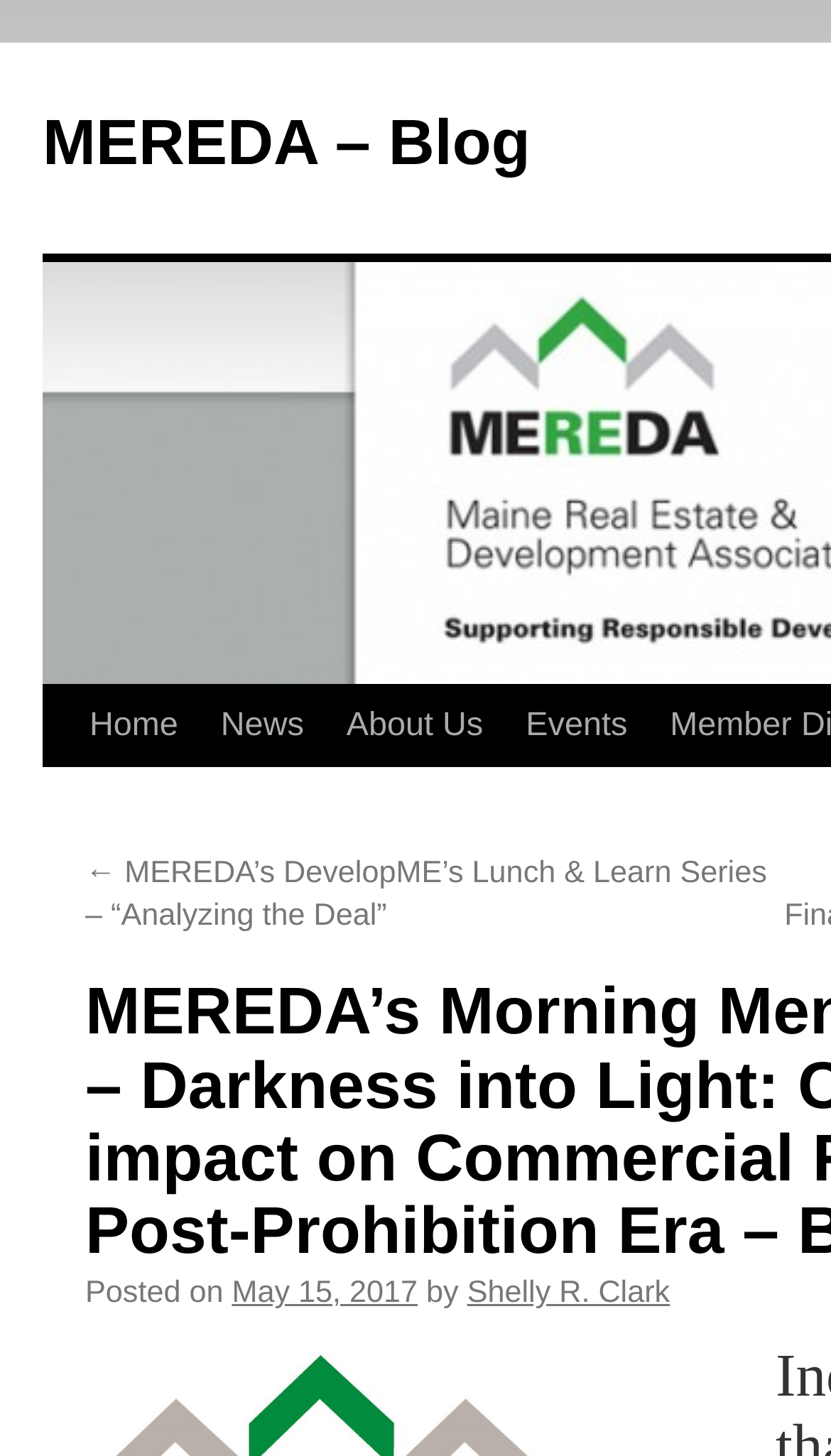Ascertain the bounding box coordinates for the UI element detailed here: "About Us". The coordinates should be provided as [left, top, right, bottom] with each value being a float between 0 and 1.

[0.357, 0.471, 0.545, 0.582]